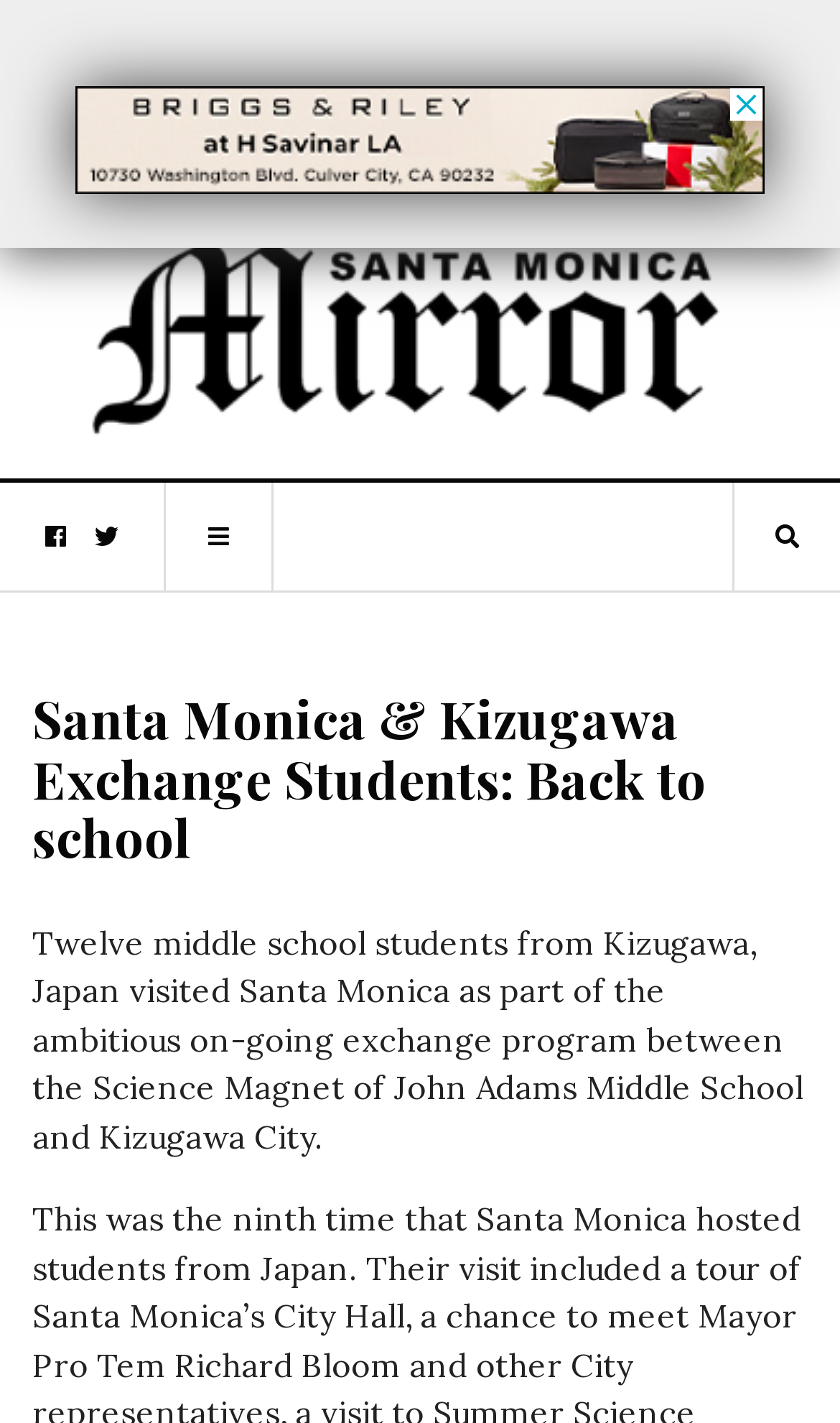With reference to the screenshot, provide a detailed response to the question below:
What is the location of the image?

I determined the location of the image by analyzing the bounding box coordinates of the image element, which are [0.096, 0.162, 0.865, 0.312]. This indicates that the image is located at the top left of the webpage.